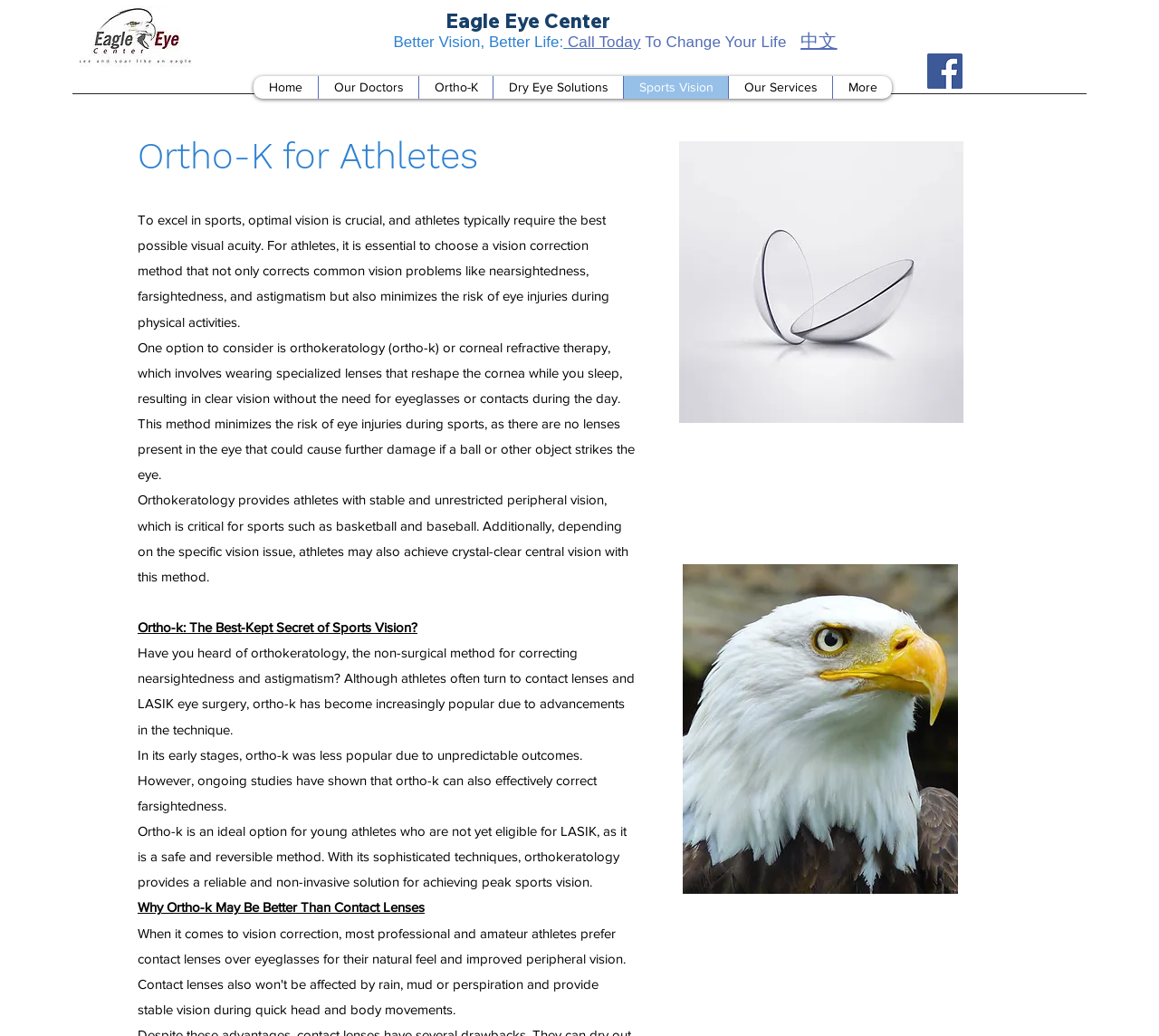What is the purpose of orthokeratology?
Look at the image and respond with a one-word or short-phrase answer.

To correct vision problems